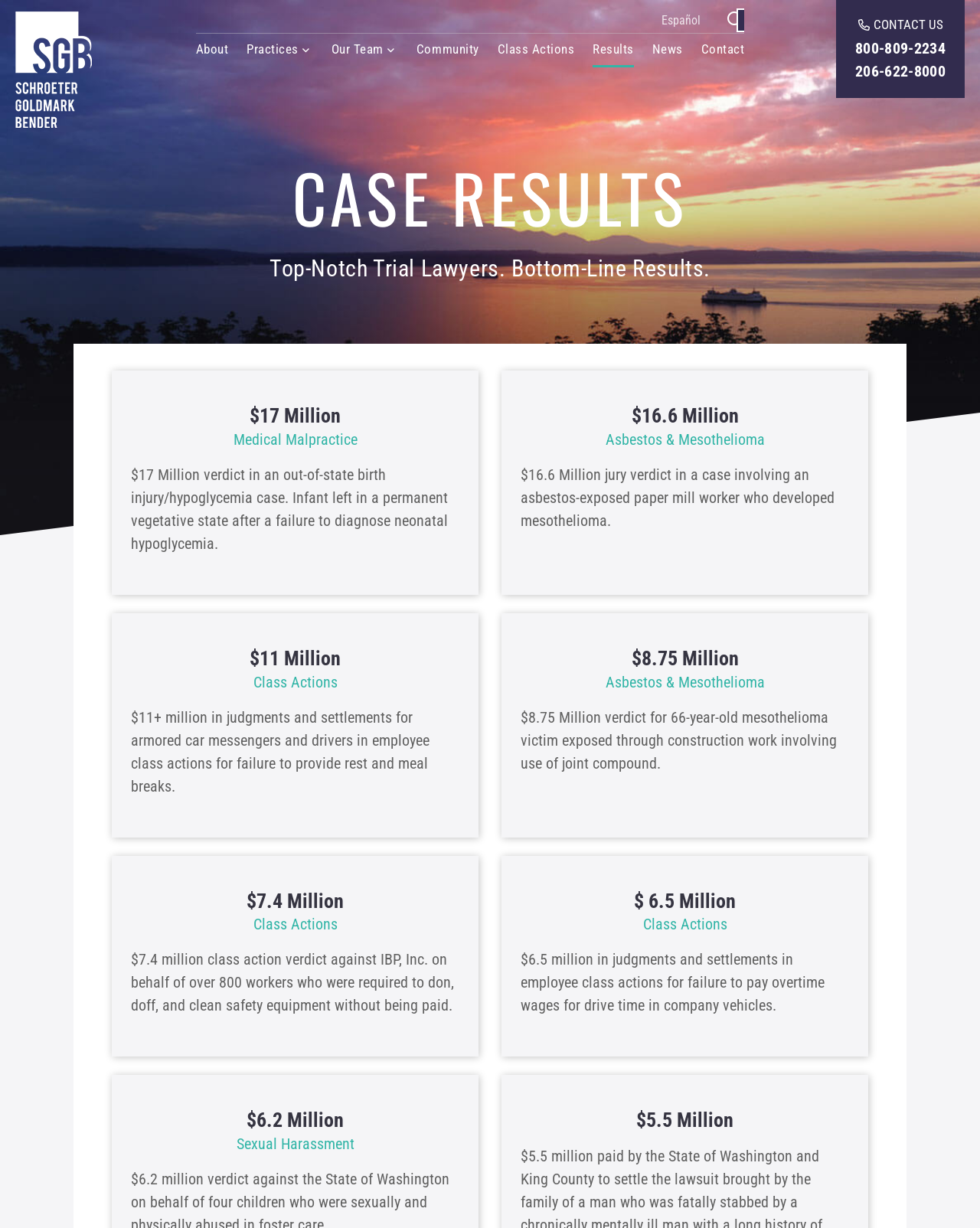Please determine the bounding box coordinates of the area that needs to be clicked to complete this task: 'Learn more about Medical Malpractice cases'. The coordinates must be four float numbers between 0 and 1, formatted as [left, top, right, bottom].

[0.238, 0.35, 0.364, 0.365]